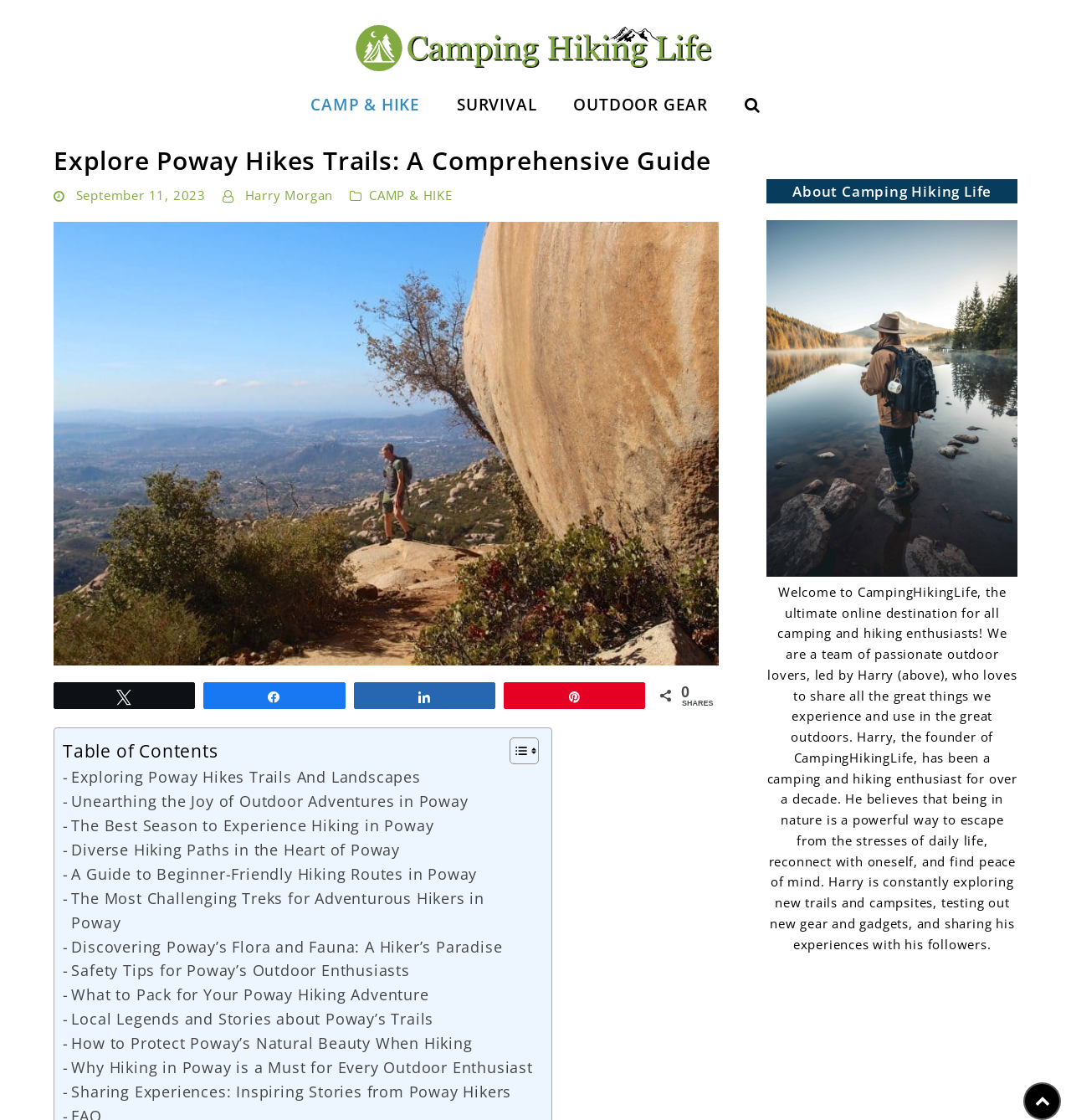Pinpoint the bounding box coordinates of the clickable element to carry out the following instruction: "Share the article on Twitter."

[0.051, 0.61, 0.181, 0.633]